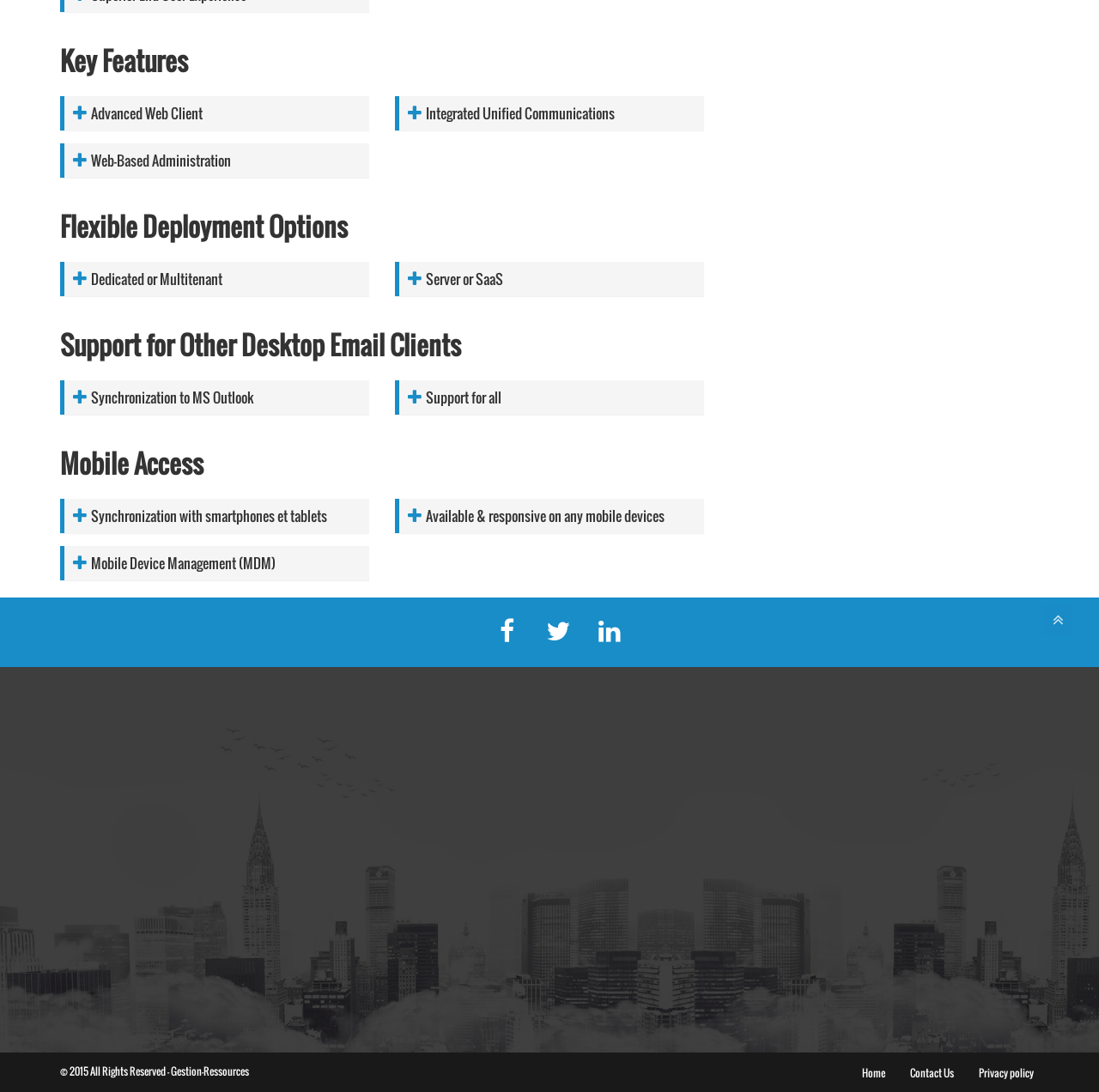Calculate the bounding box coordinates of the UI element given the description: "Mobile Device Management (MDM)".

[0.055, 0.5, 0.336, 0.531]